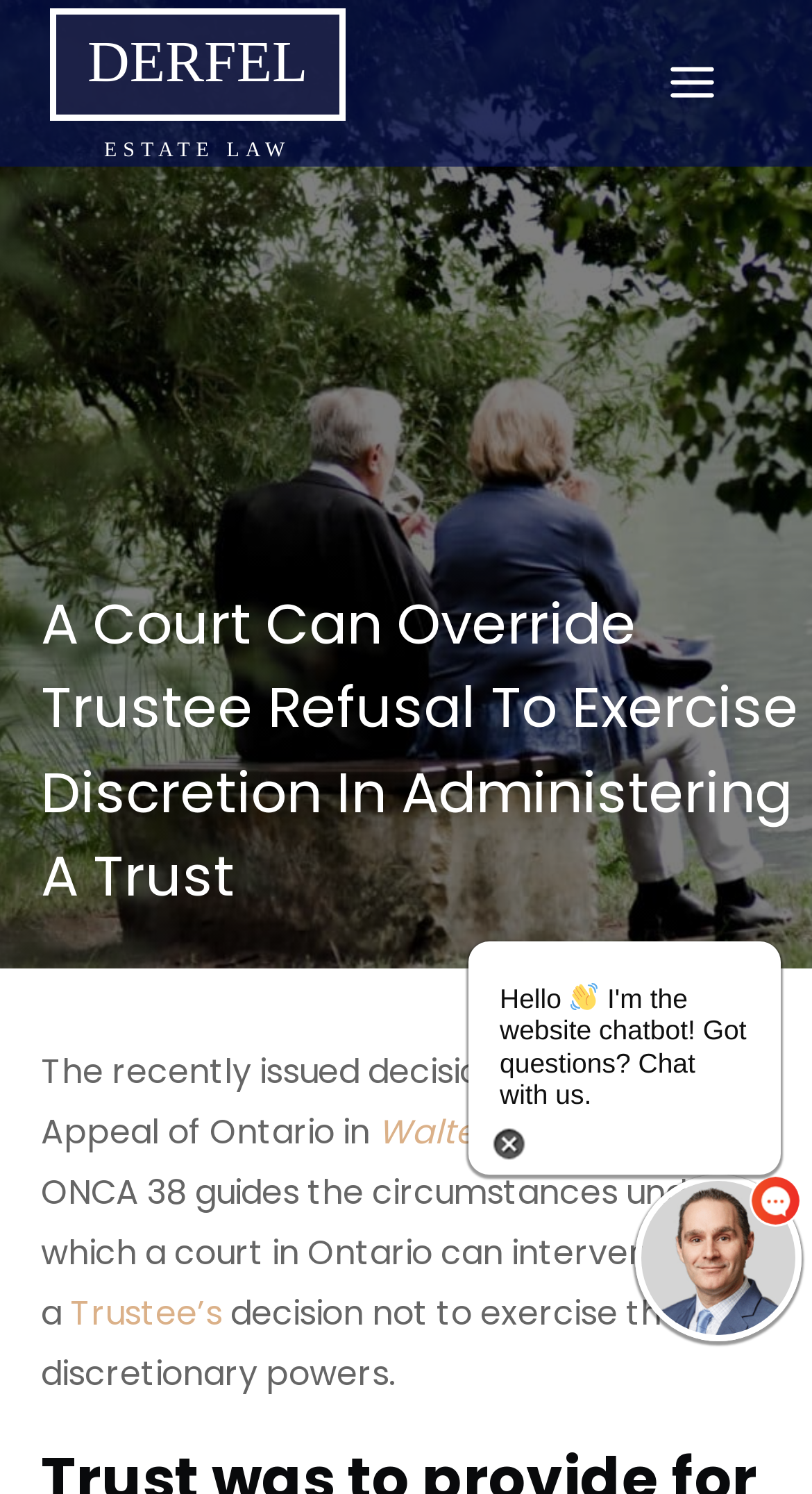Can you give a detailed response to the following question using the information from the image? What is the name of the court case mentioned in the article?

The name of the court case mentioned in the article can be found in the link element within the main content area of the webpage, which reads 'Walters v. Walters'.